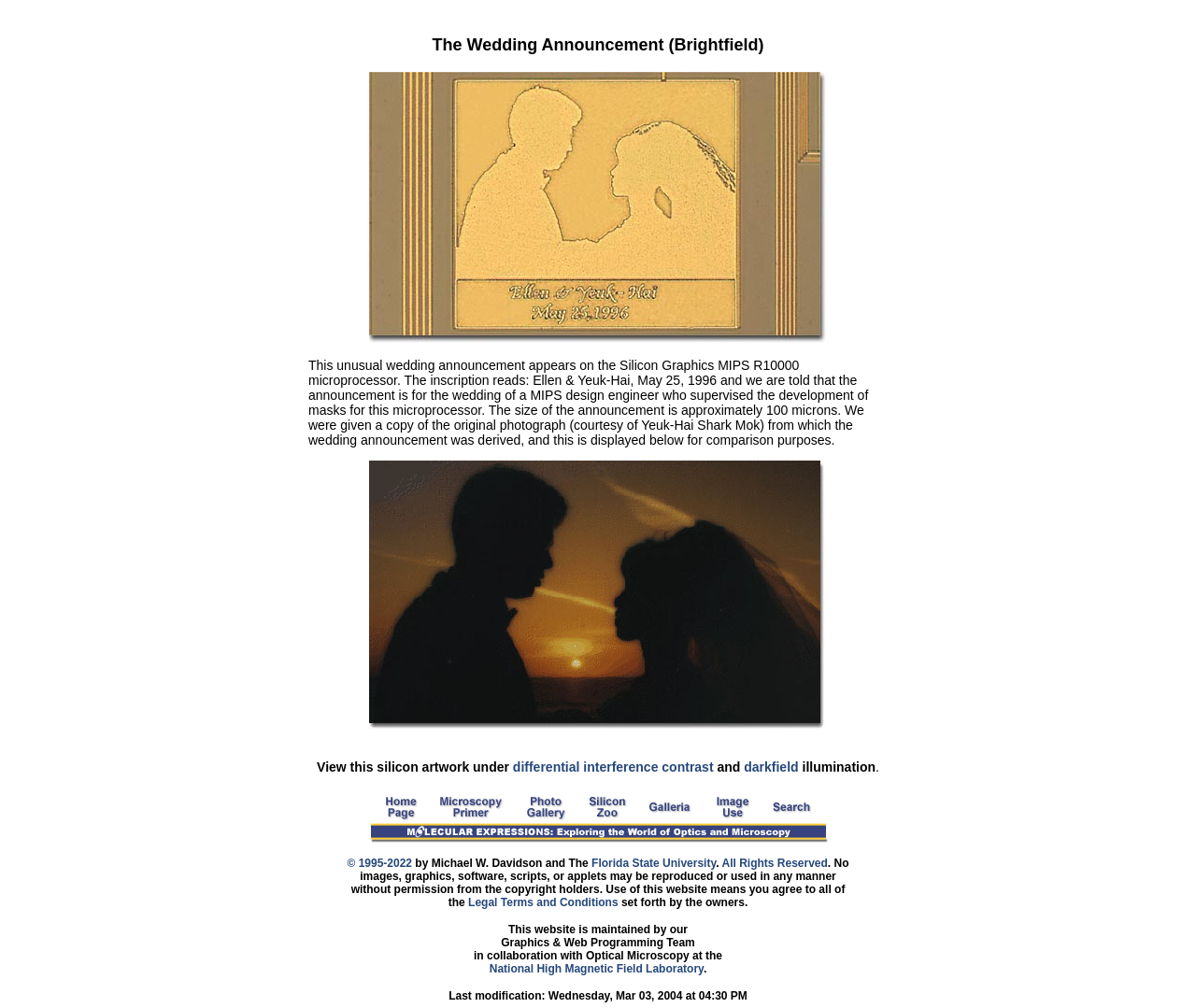Could you indicate the bounding box coordinates of the region to click in order to complete this instruction: "View the wedding announcement image".

[0.309, 0.071, 0.691, 0.34]